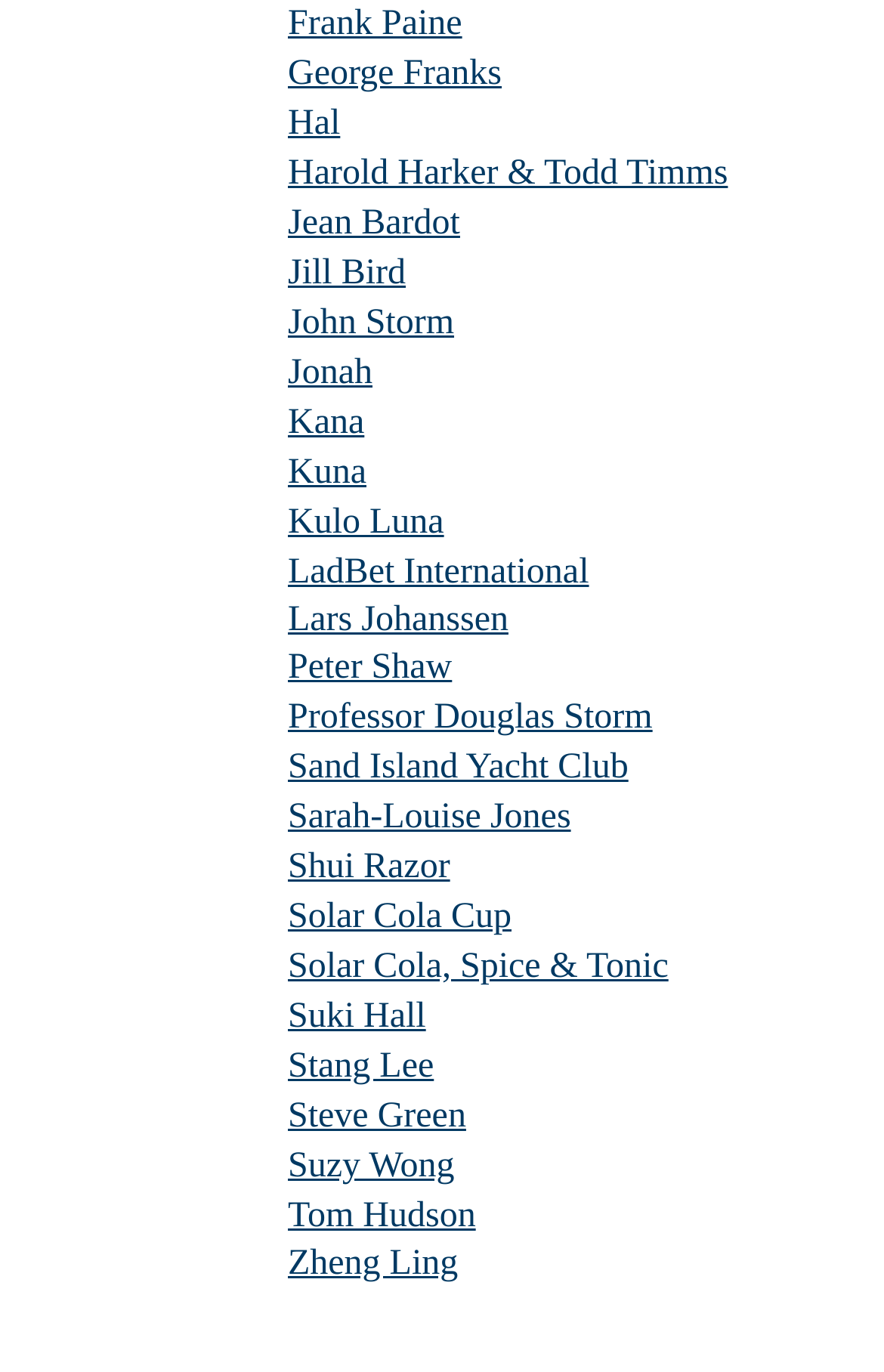How many characters are in the text of the last link on the webpage?
Respond to the question with a single word or phrase according to the image.

9